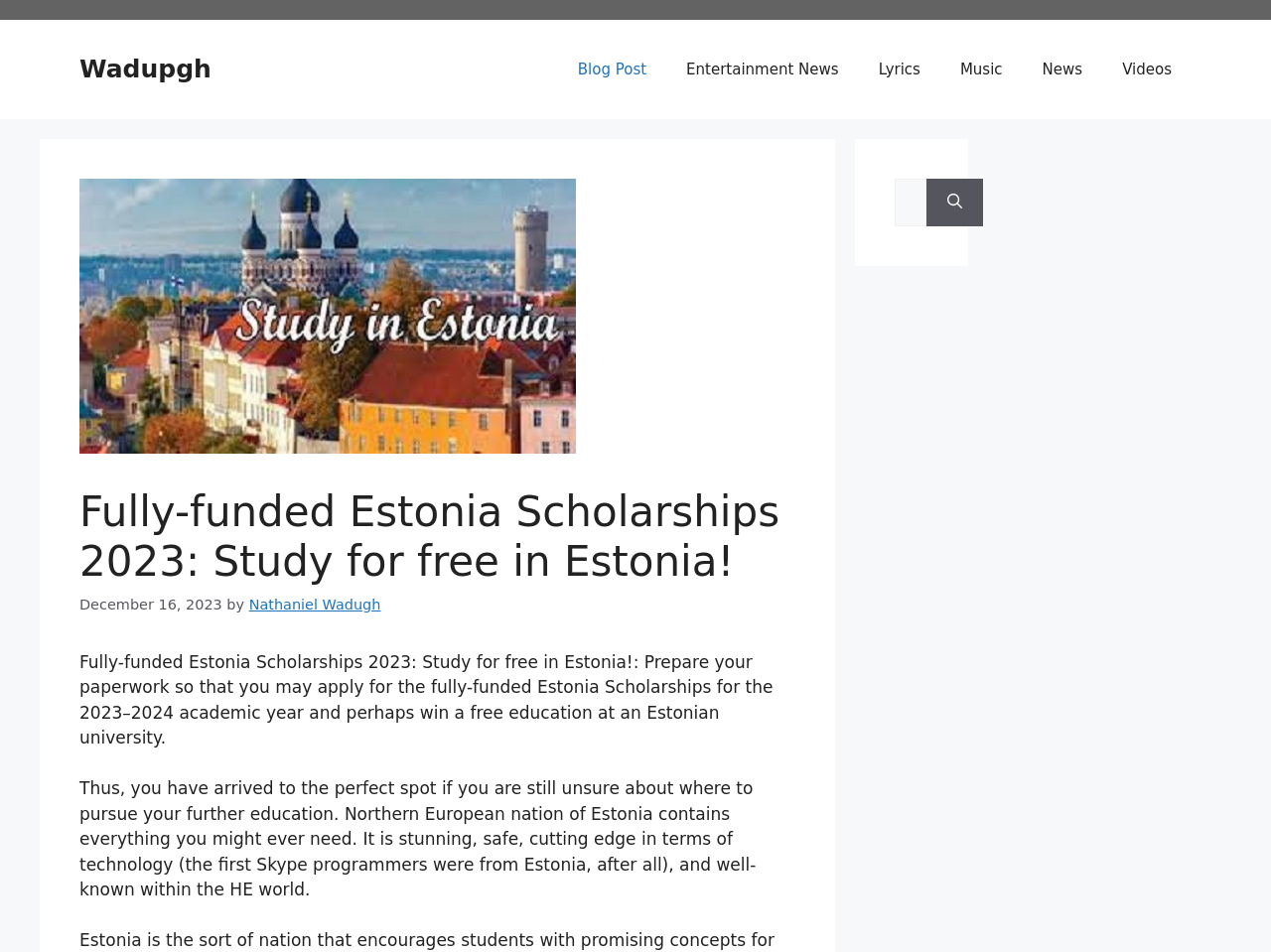Please analyze the image and give a detailed answer to the question:
When was the article published?

I determined the publication date of the article by looking at the time element below the heading, which displays the date 'December 16, 2023'.